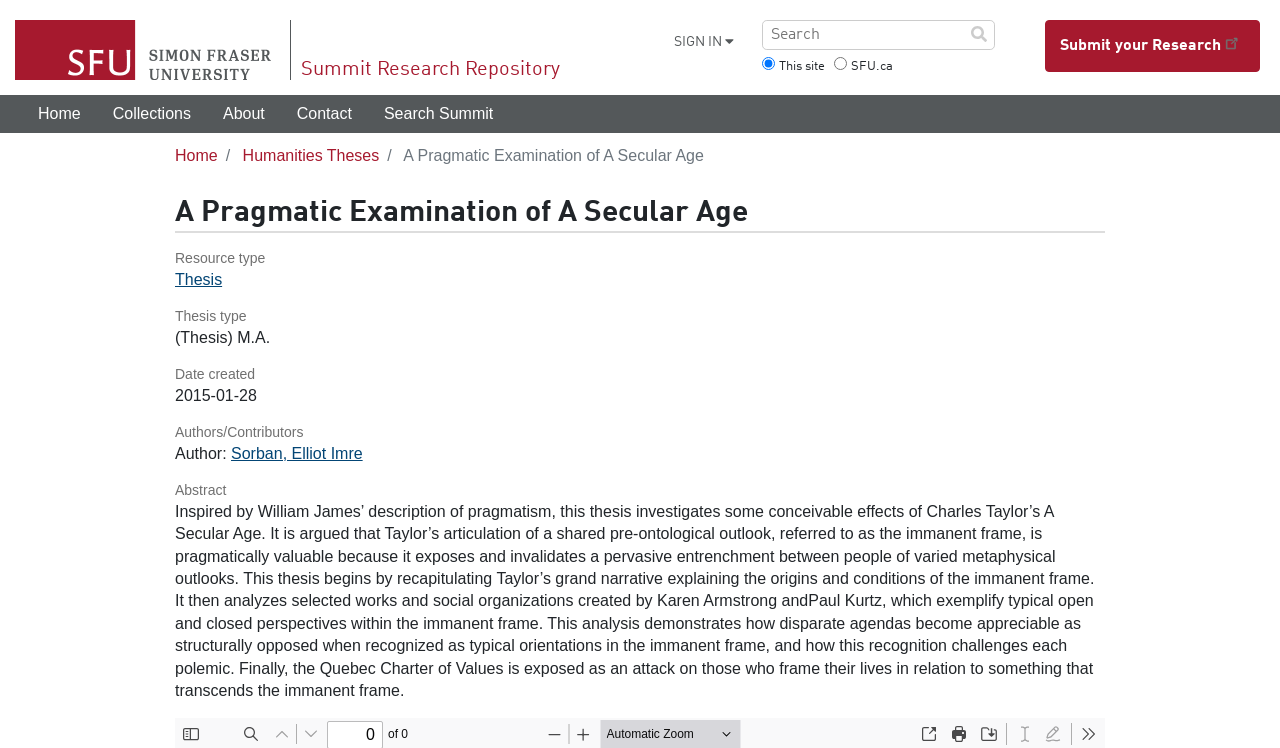Kindly determine the bounding box coordinates of the area that needs to be clicked to fulfill this instruction: "Go to the home page".

[0.017, 0.127, 0.076, 0.178]